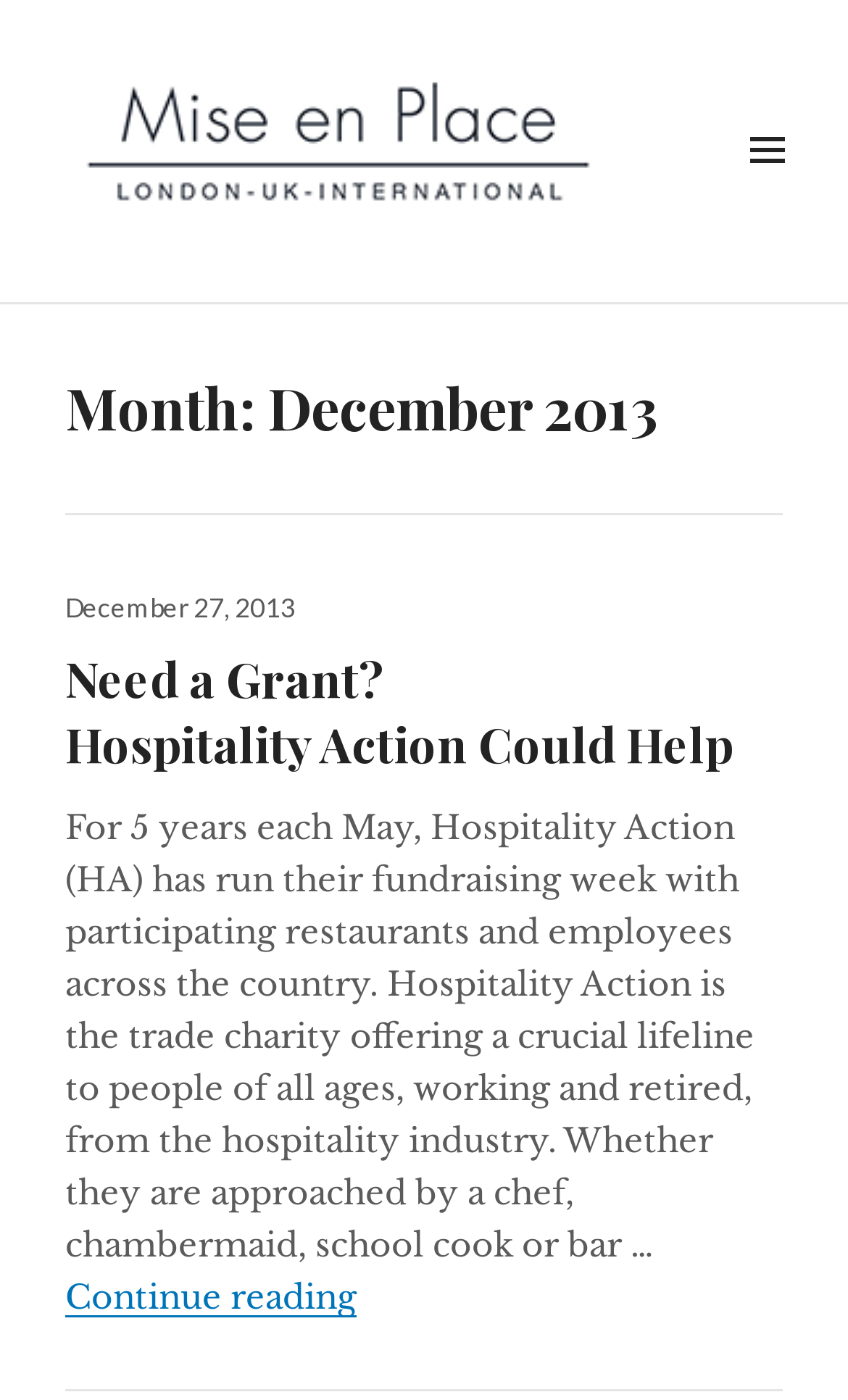Please look at the image and answer the question with a detailed explanation: What is the date of the latest article?

I found the date of the latest article by looking at the link 'December 27, 2013' which is located below the 'Posted on' text.